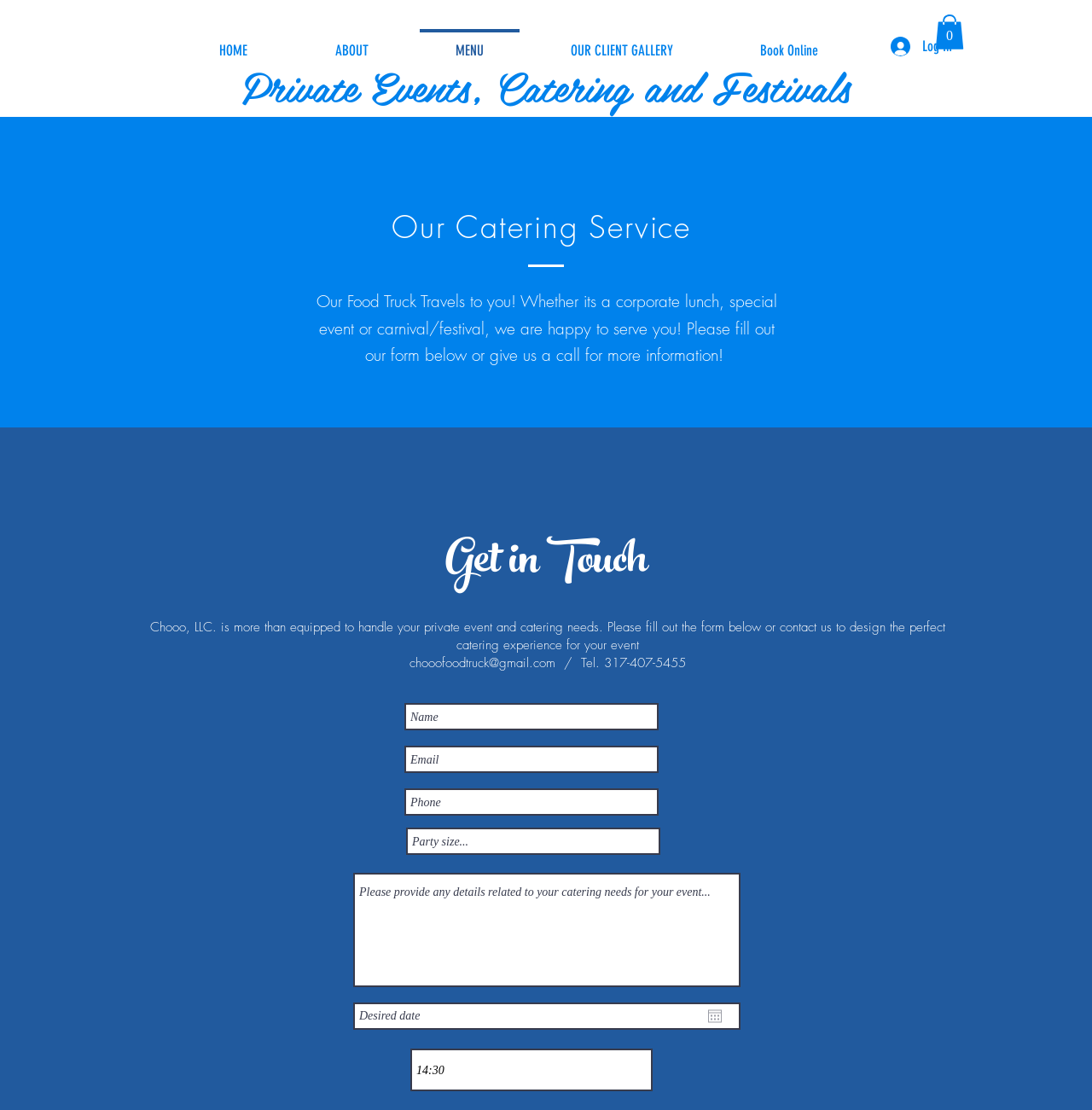How many textboxes are required?
Kindly offer a comprehensive and detailed response to the question.

I checked the required attribute of each textbox element and found that the Name, Email, and one of the date picker textboxes are required, totaling 3 required textboxes.